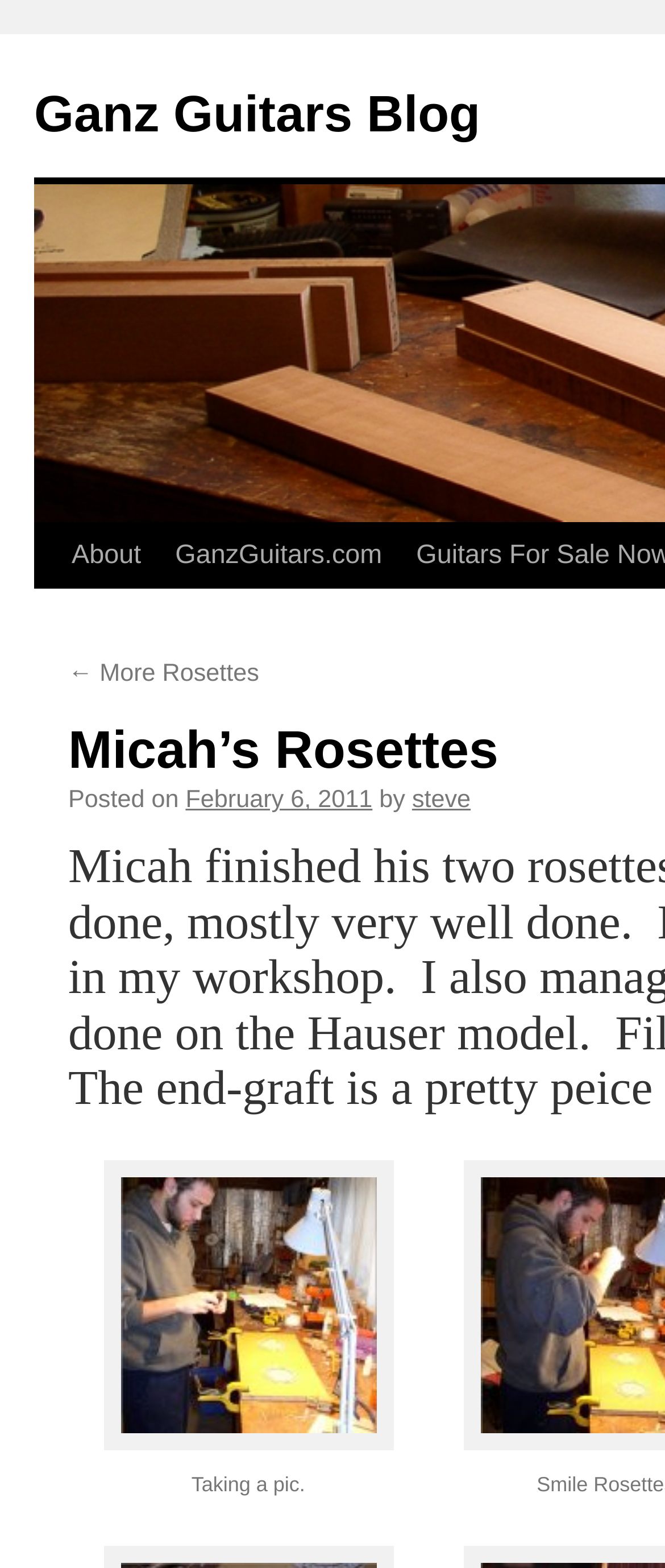Pinpoint the bounding box coordinates of the clickable area necessary to execute the following instruction: "go to Ganz Guitars Blog homepage". The coordinates should be given as four float numbers between 0 and 1, namely [left, top, right, bottom].

[0.051, 0.055, 0.722, 0.091]